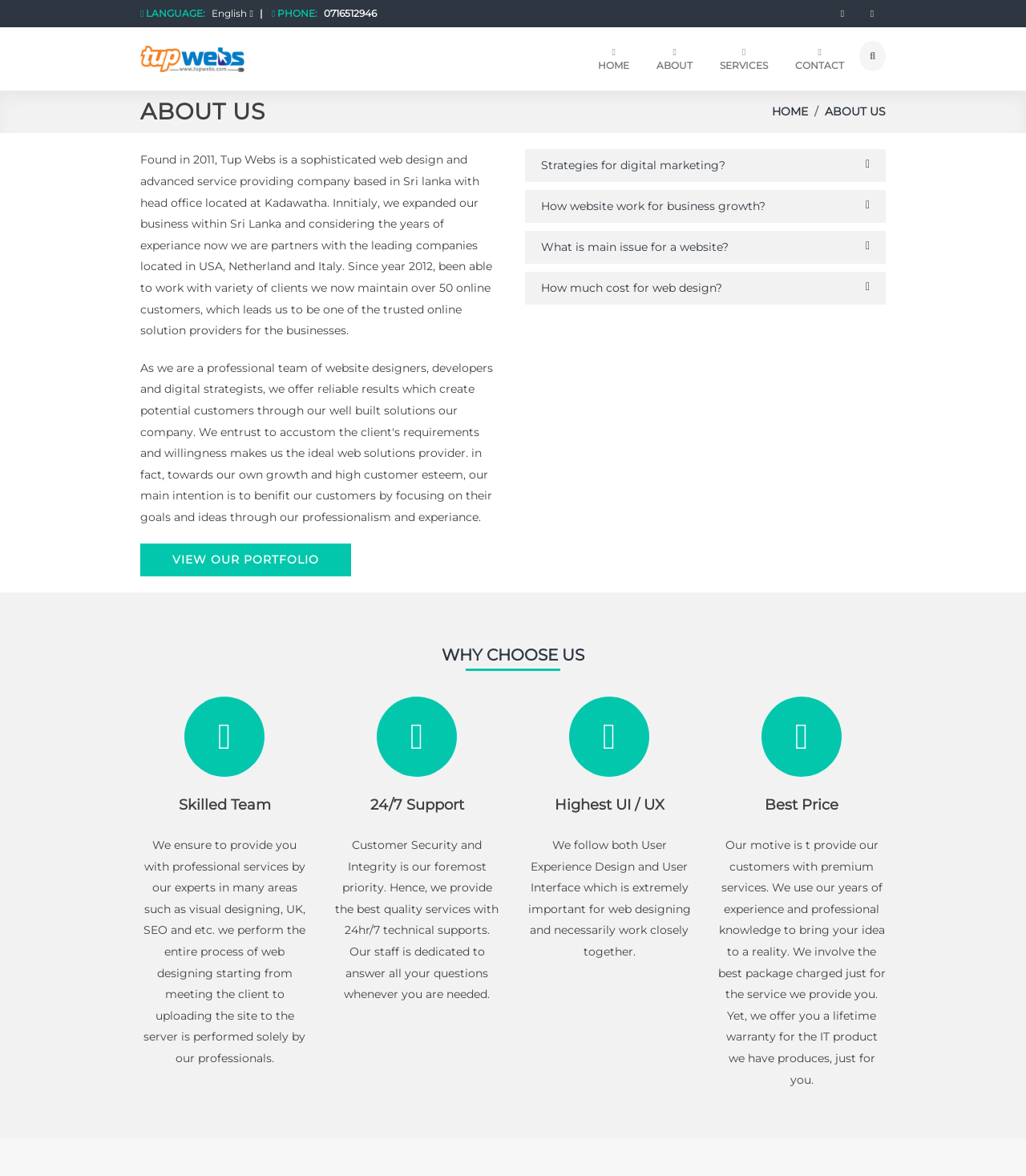Locate the bounding box coordinates of the clickable area to execute the instruction: "Click HOME link". Provide the coordinates as four float numbers between 0 and 1, represented as [left, top, right, bottom].

[0.571, 0.023, 0.625, 0.077]